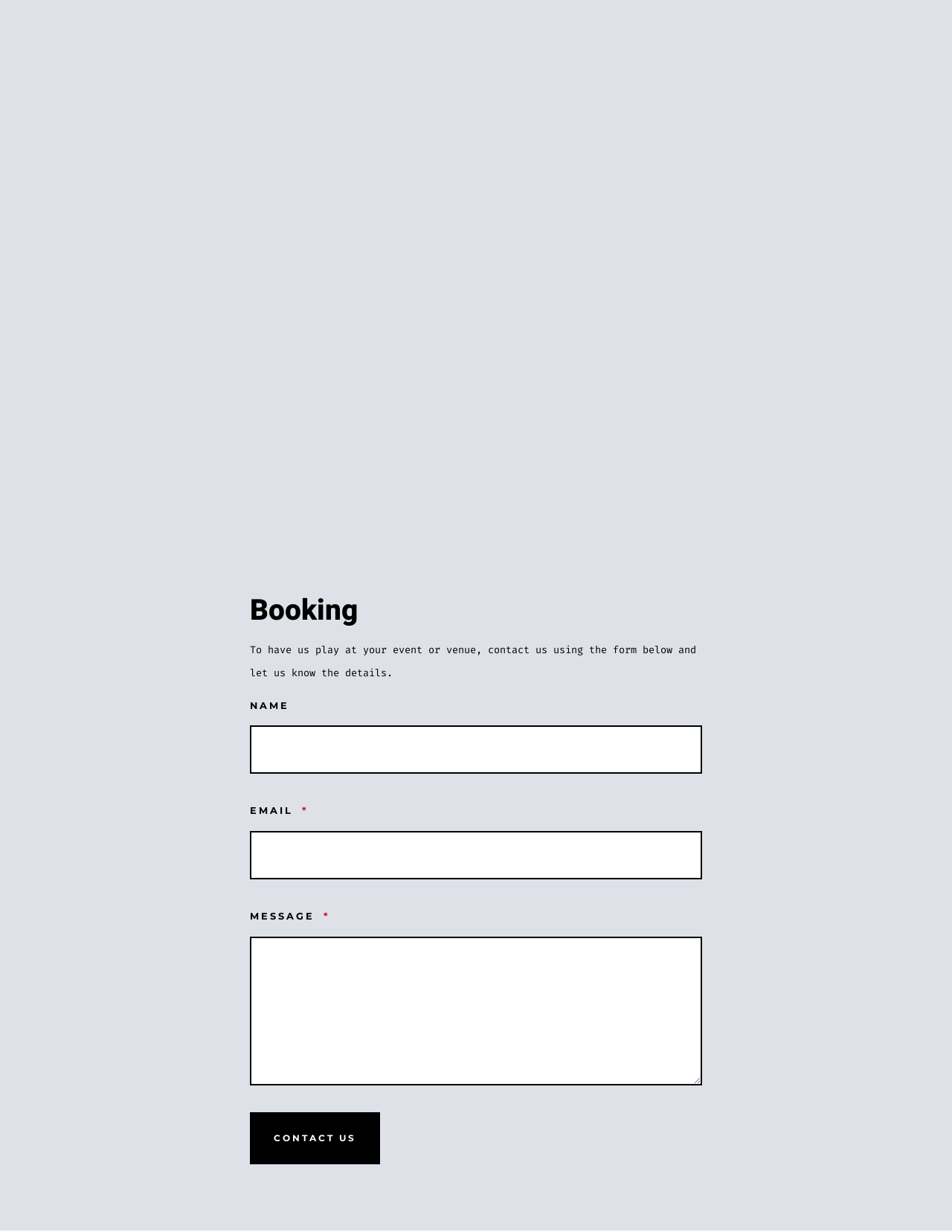What is the purpose of the form on this webpage?
Please elaborate on the answer to the question with detailed information.

The form on this webpage is used to contact the entity for booking inquiries, as indicated by the heading 'Booking' and the text 'To have us play at your event or venue, contact us using the form below and let us know the details.'